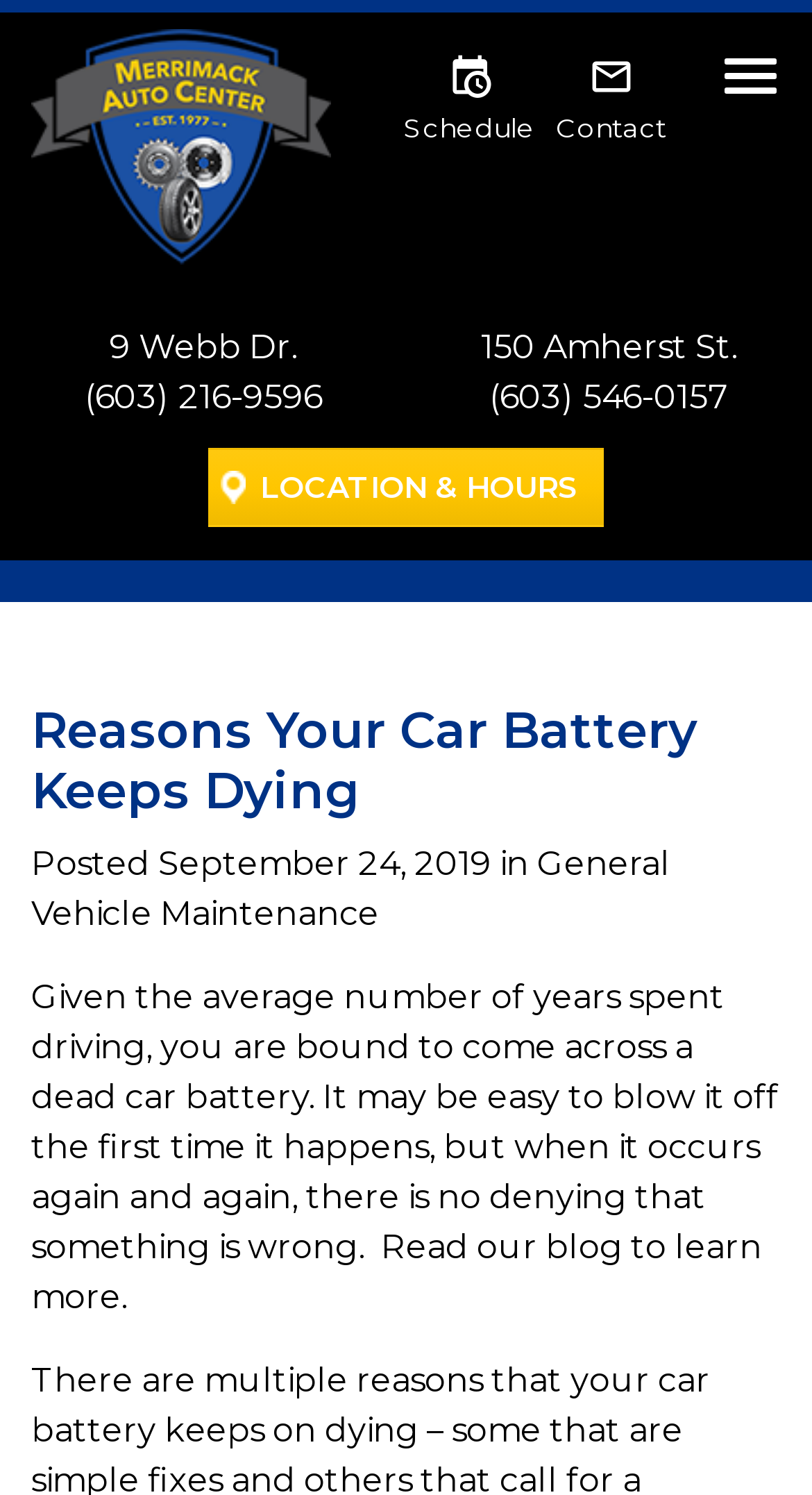Give a detailed explanation of the elements present on the webpage.

The webpage appears to be a blog article from Merrimack Auto Center, LLC, with a focus on car battery maintenance. At the top left of the page, there is an image of the Merrimack Auto Center logo. On the top right, there is a button to toggle navigation, followed by links to "Schedule" and "Contact". Below these links, there are two sections displaying the company's addresses and phone numbers.

The main content of the page is divided into two sections. The first section is a header with a heading that reads "Reasons Your Car Battery Keeps Dying". Below the heading, there is a posted date of September 24, 2019, and a category label "General Vehicle Maintenance". The second section is a block of text that discusses the importance of addressing recurring car battery issues. The text encourages readers to learn more by reading the blog.

There are no other images on the page besides the Merrimack Auto Center logo. The layout is organized, with clear headings and concise text. The company's contact information is easily accessible at the top of the page.